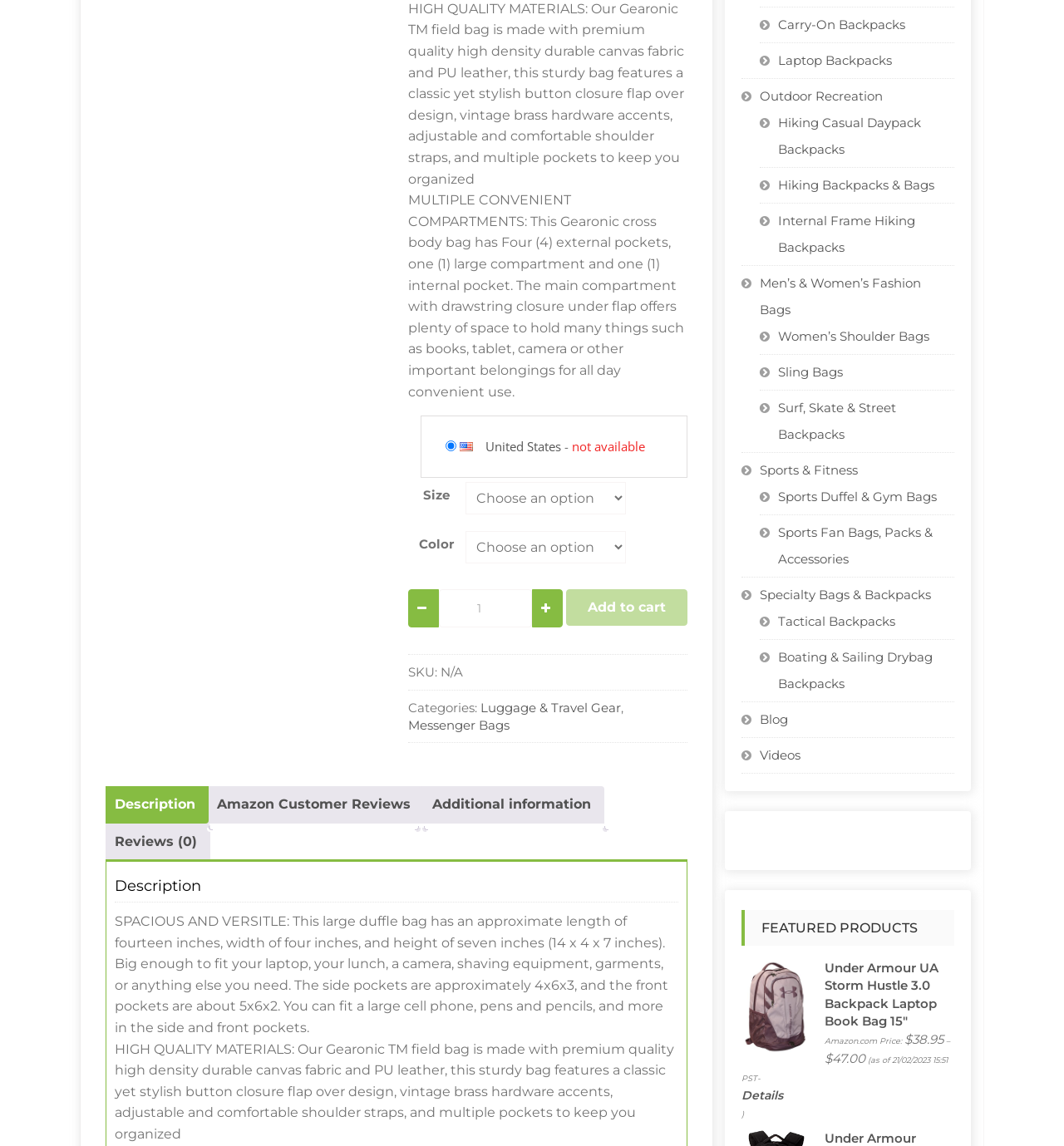Find the bounding box coordinates of the UI element according to this description: "Outdoor Recreation".

[0.714, 0.077, 0.83, 0.091]